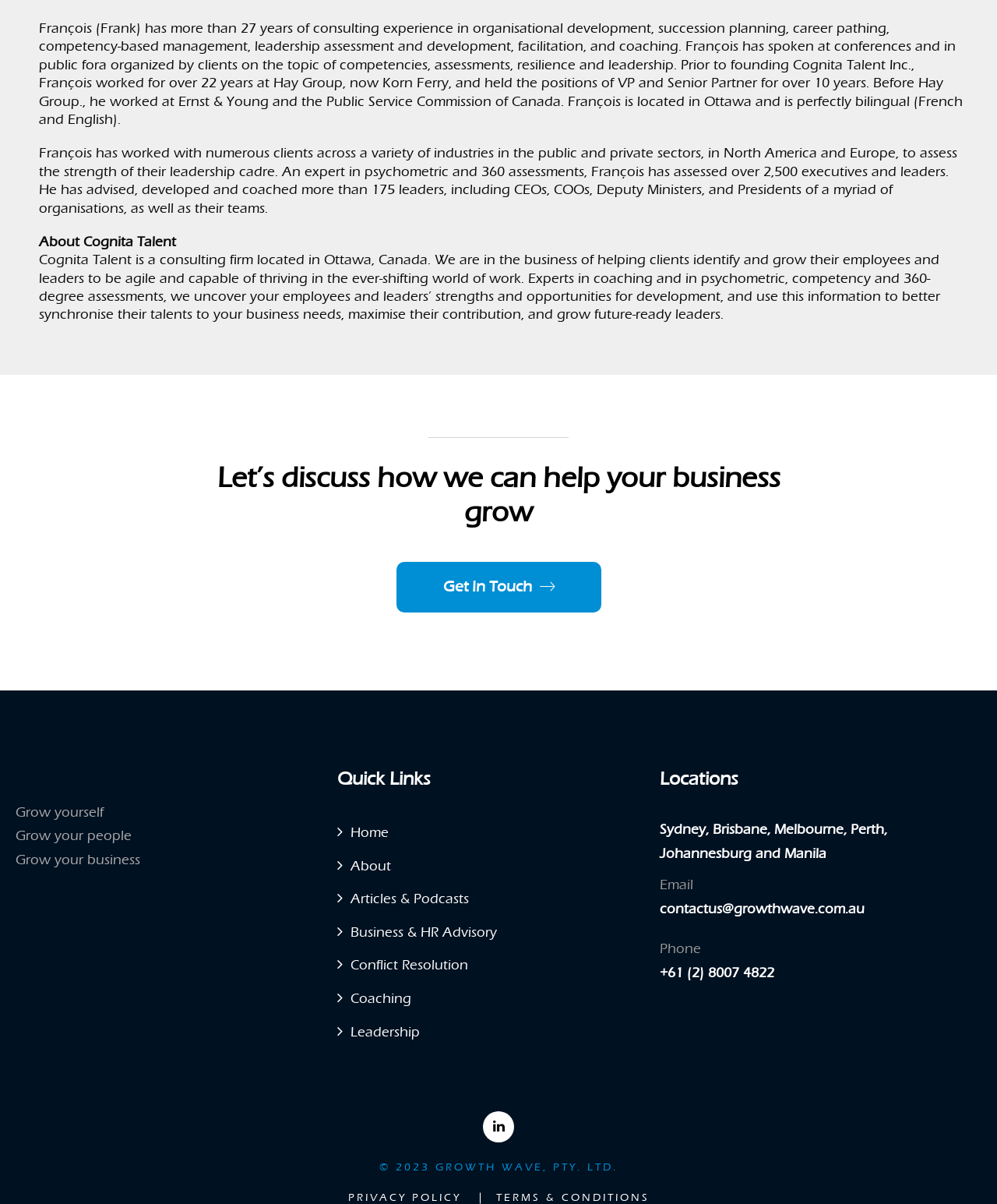Locate the bounding box coordinates of the area to click to fulfill this instruction: "View Terms & Conditions". The bounding box should be presented as four float numbers between 0 and 1, in the order [left, top, right, bottom].

[0.497, 0.99, 0.651, 0.999]